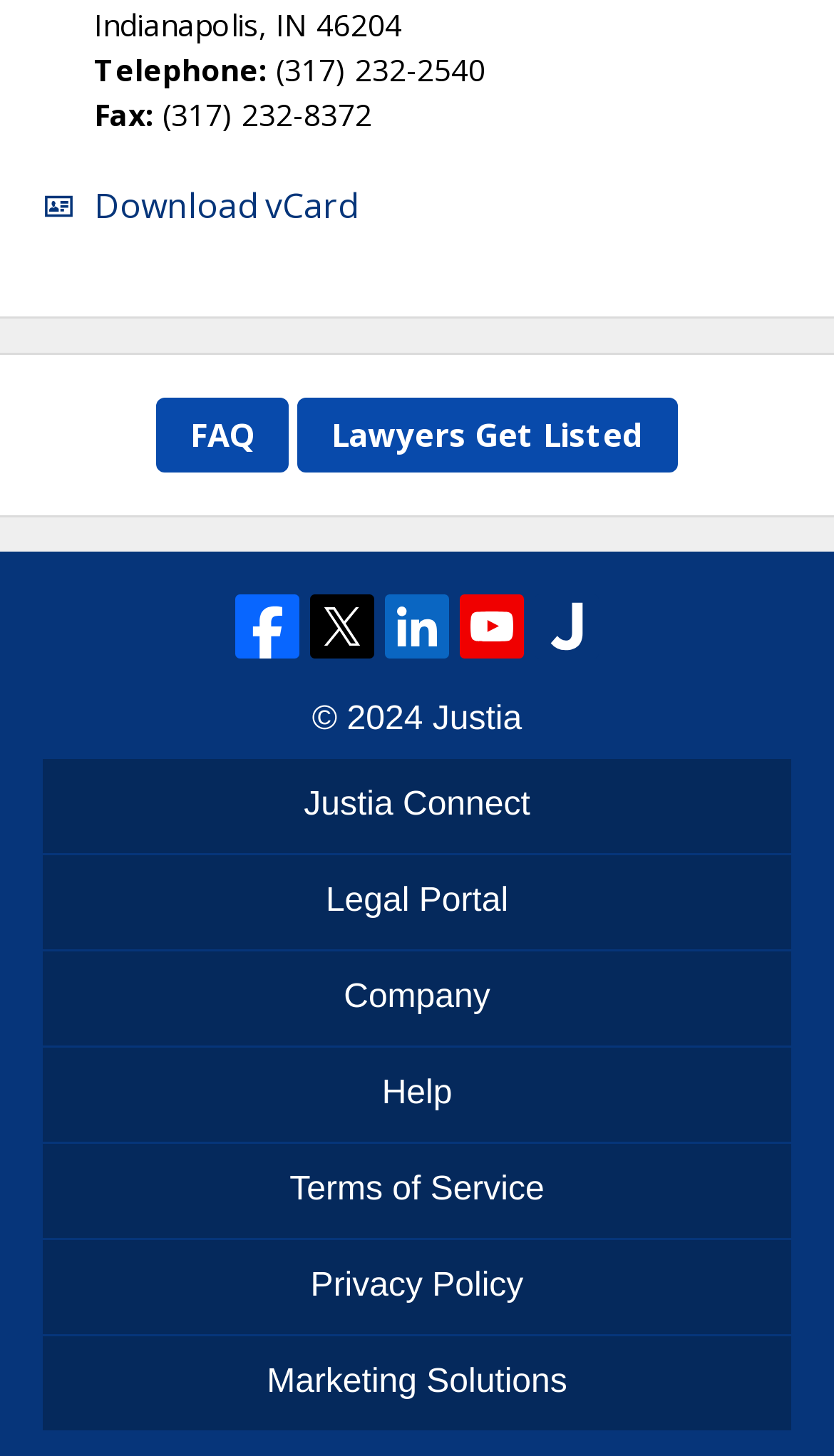Could you find the bounding box coordinates of the clickable area to complete this instruction: "Download vCard"?

[0.113, 0.124, 0.428, 0.157]